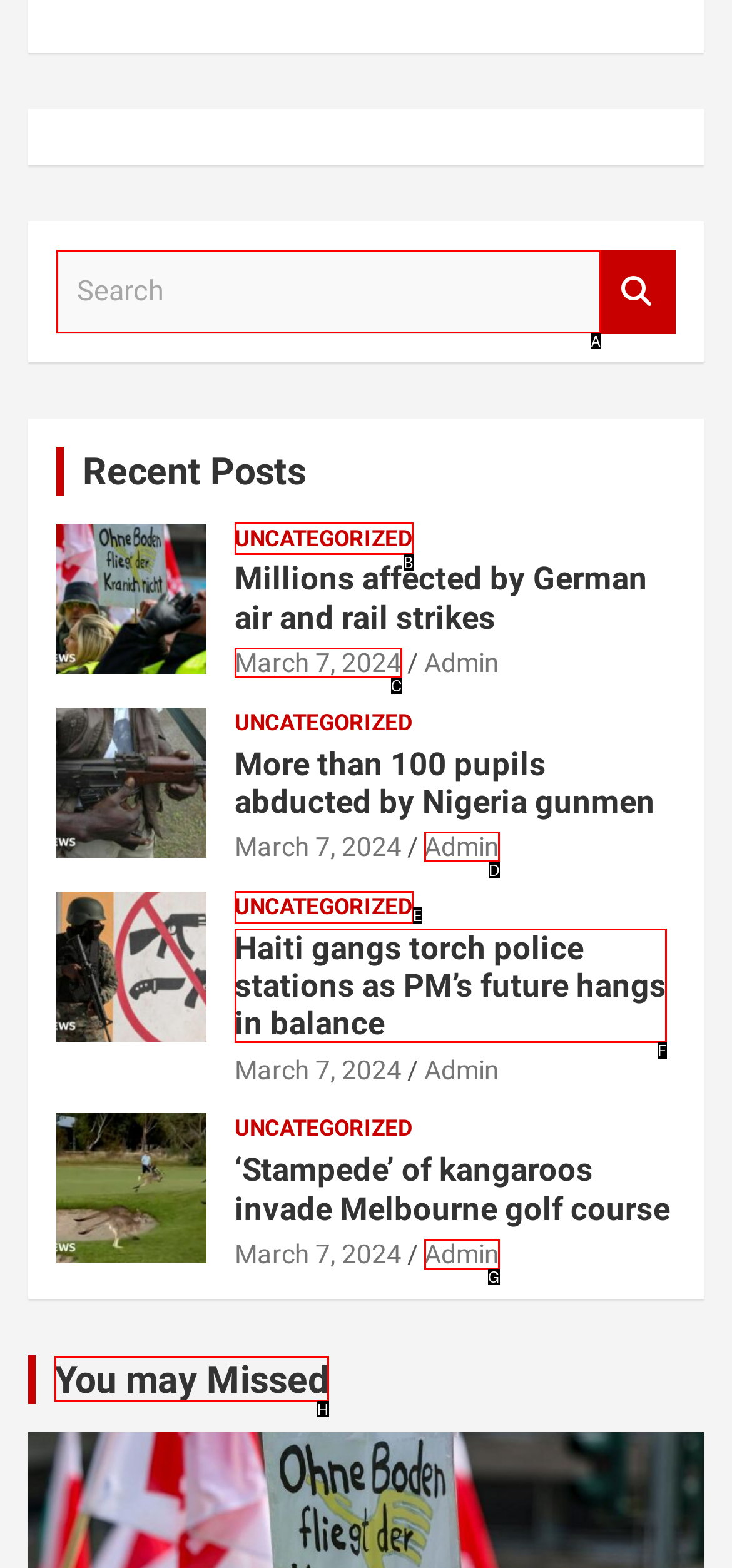Find the UI element described as: Uncategorized
Reply with the letter of the appropriate option.

E